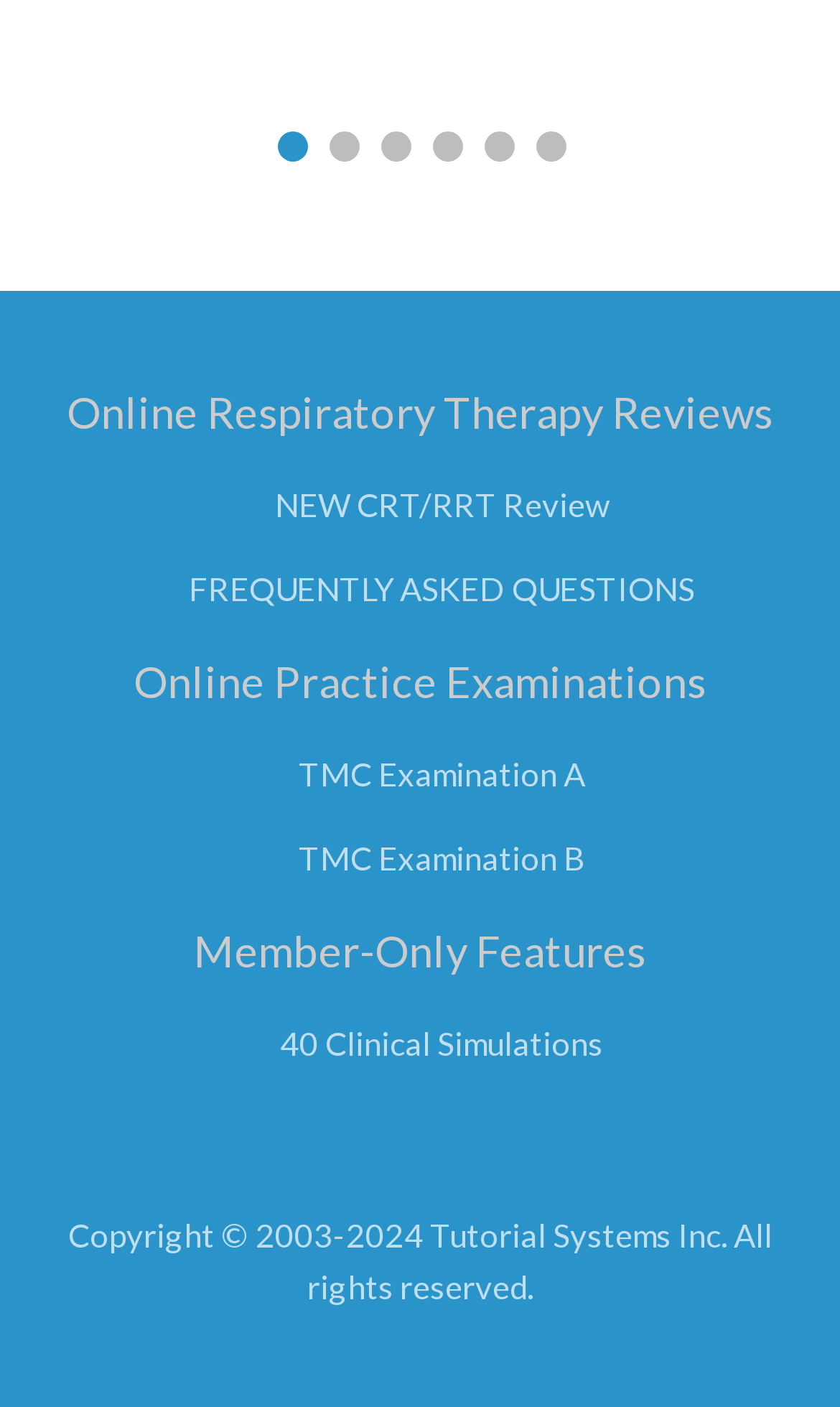What type of features are available for members only?
Can you provide a detailed and comprehensive answer to the question?

The link 'Member-Only Features' suggests that this website provides exclusive features for its members, but the specific details of these features are not disclosed on the webpage.